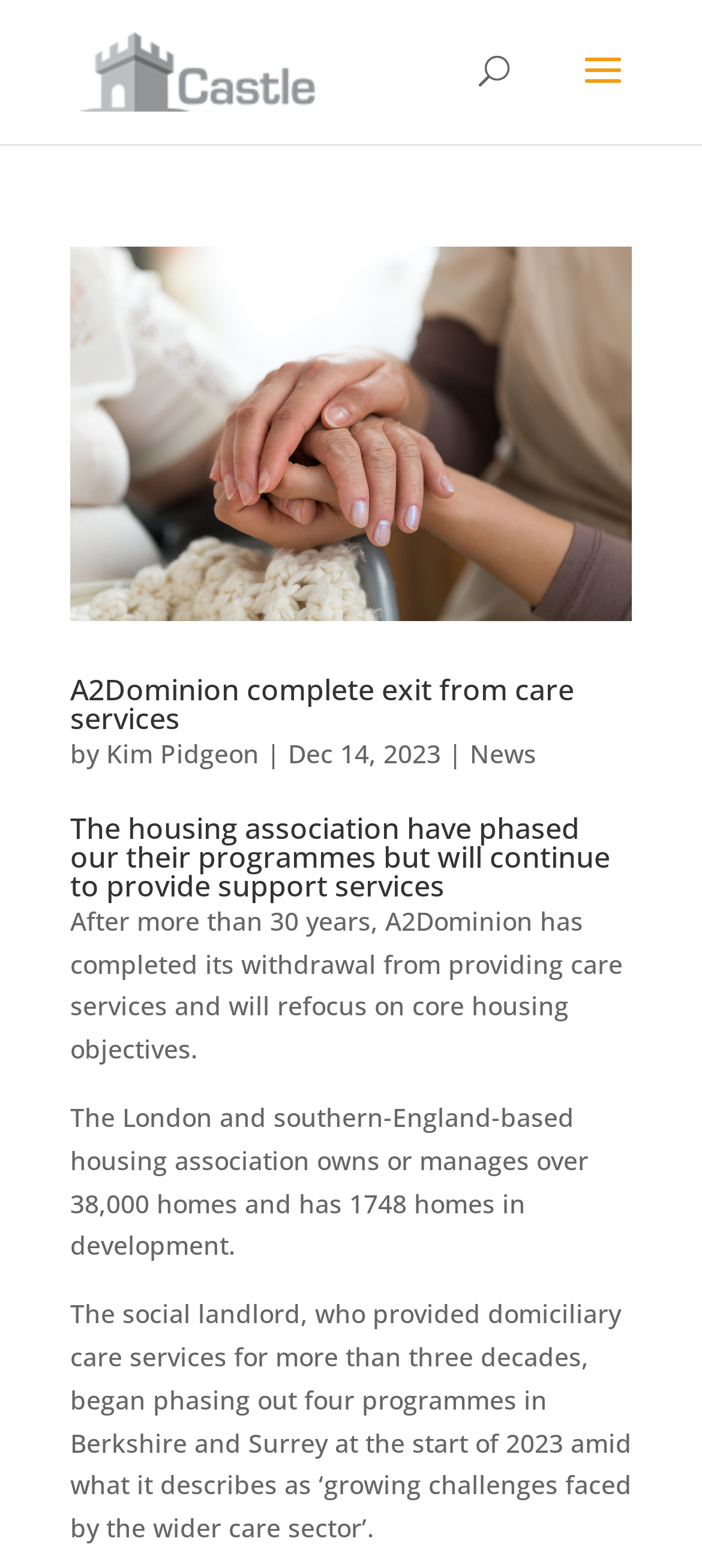Based on the image, provide a detailed and complete answer to the question: 
Who is the author of the news article?

I found the name 'Kim Pidgeon' in the link element with bounding box coordinates [0.151, 0.47, 0.369, 0.491], which is part of the news article section and is preceded by the text 'by'.